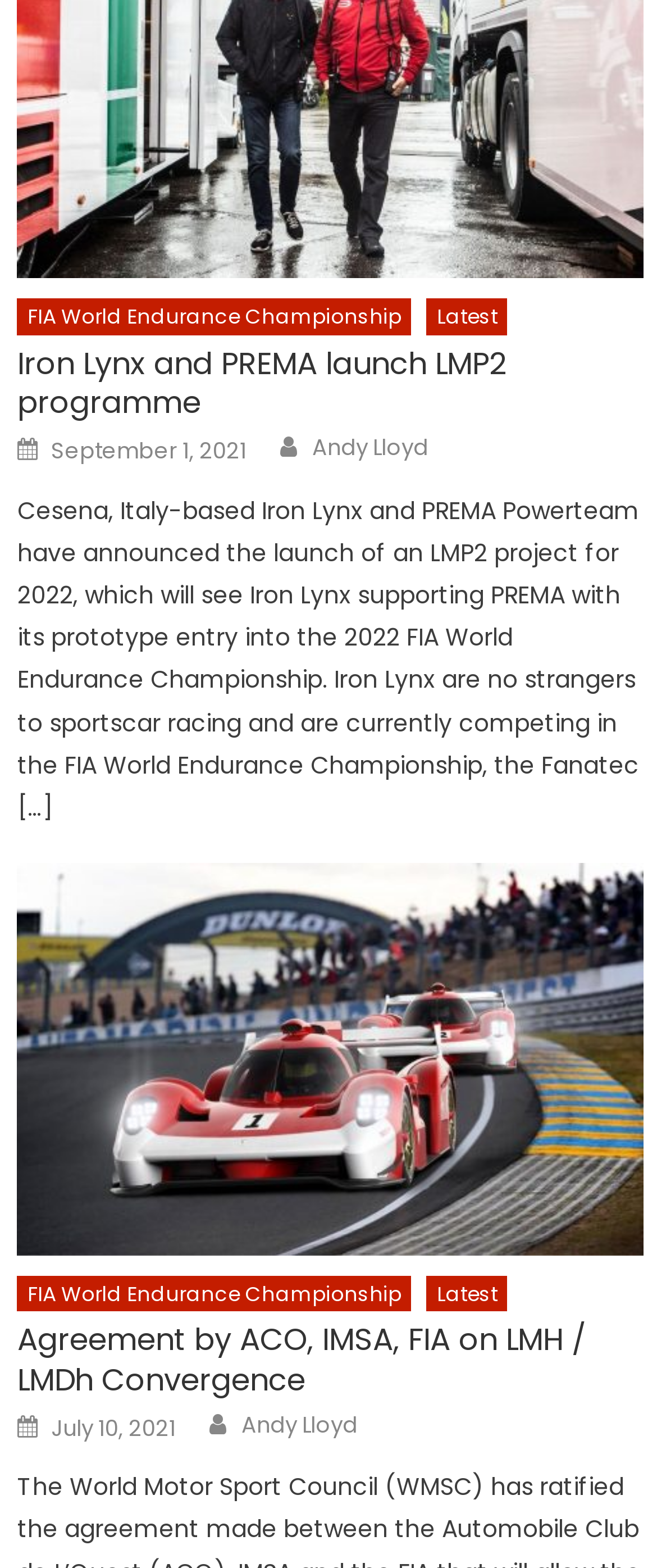Look at the image and write a detailed answer to the question: 
How many articles are on this webpage?

I found the answer by counting the number of headings and article bodies on the webpage. There are two headings and two corresponding article bodies, indicating that there are two articles on this webpage.